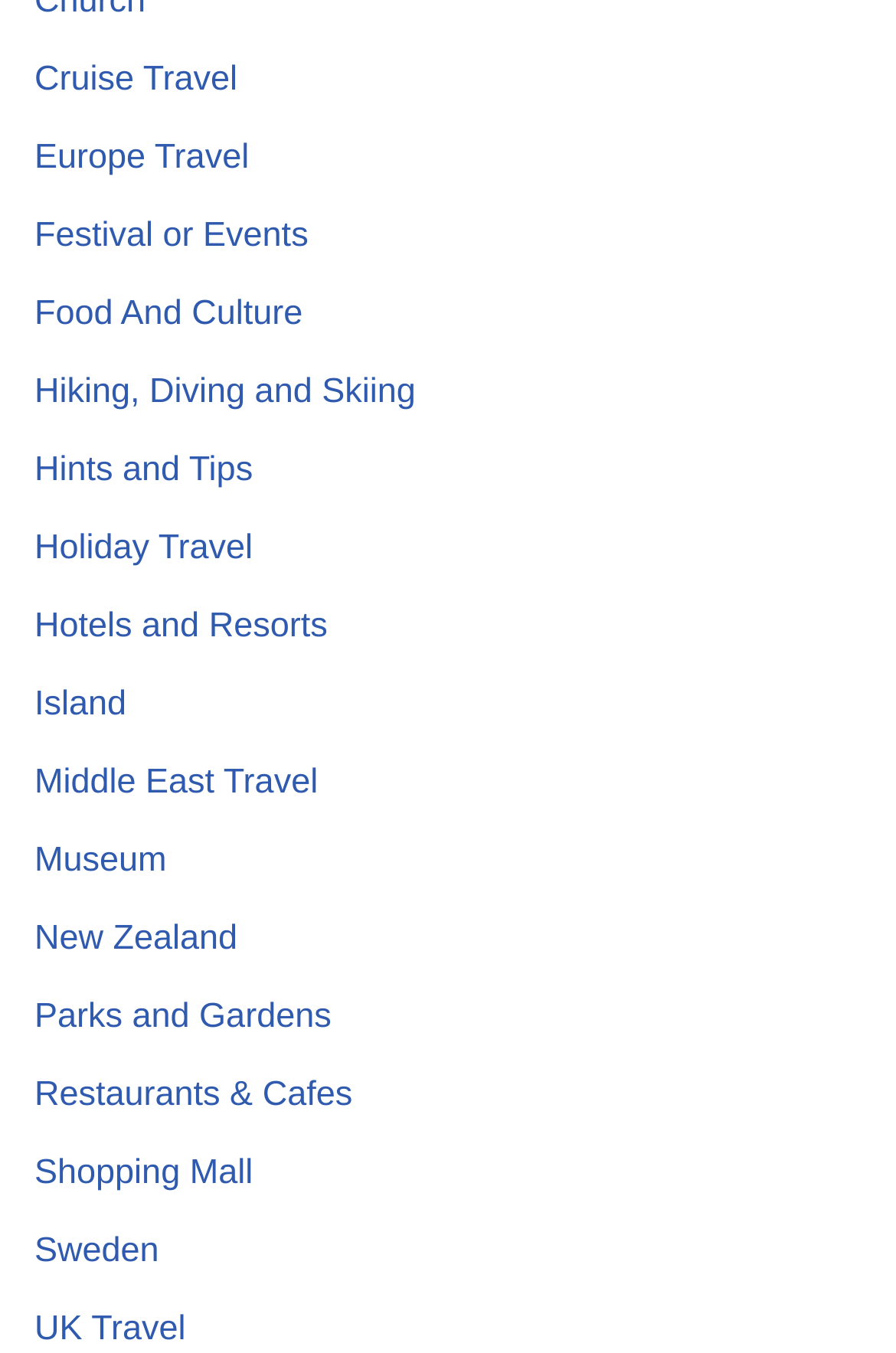Give a short answer using one word or phrase for the question:
What is the geographical region mentioned in the second link?

Europe